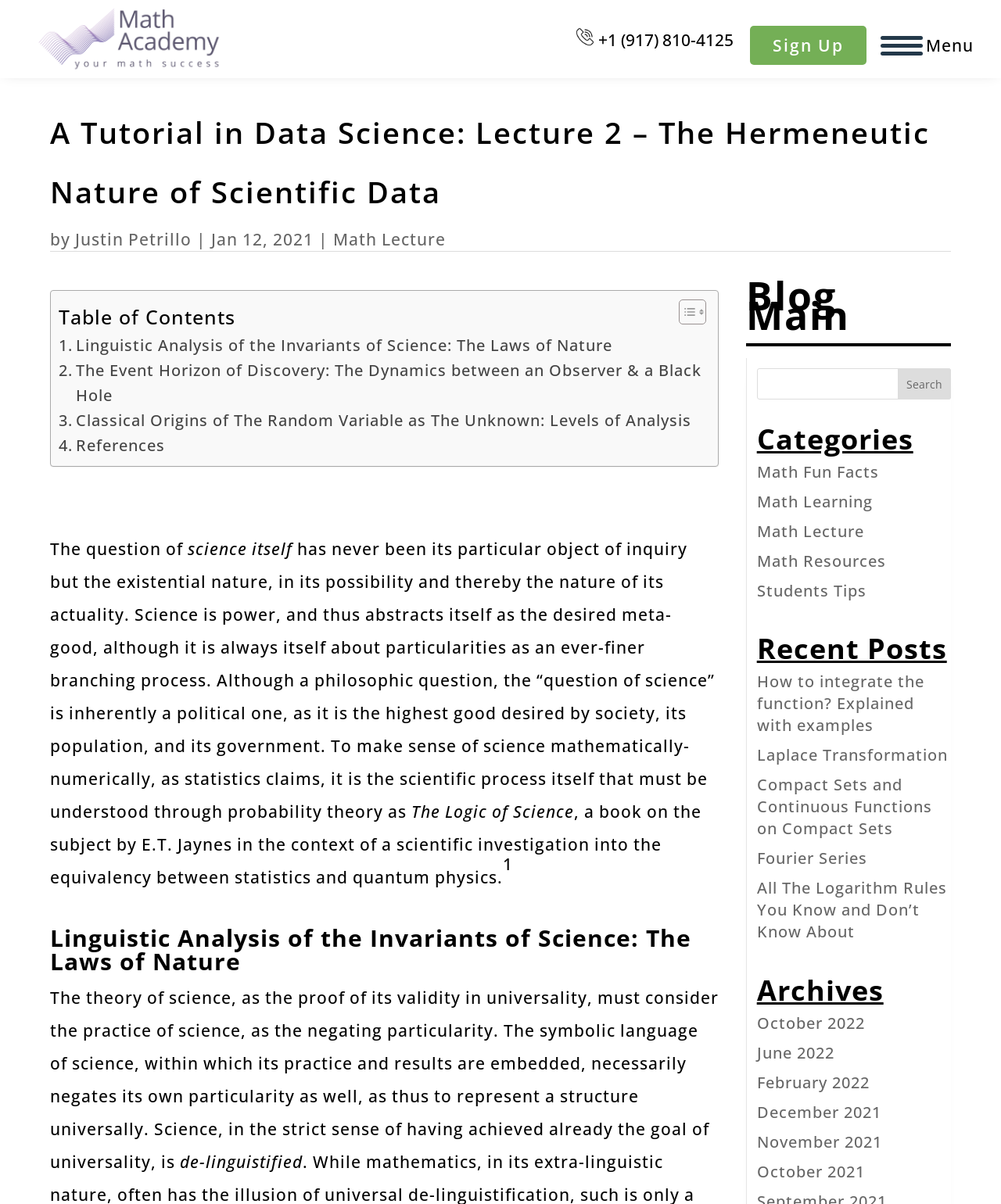Please determine the bounding box coordinates of the element to click in order to execute the following instruction: "View the 'Math Lecture' category". The coordinates should be four float numbers between 0 and 1, specified as [left, top, right, bottom].

[0.333, 0.19, 0.445, 0.208]